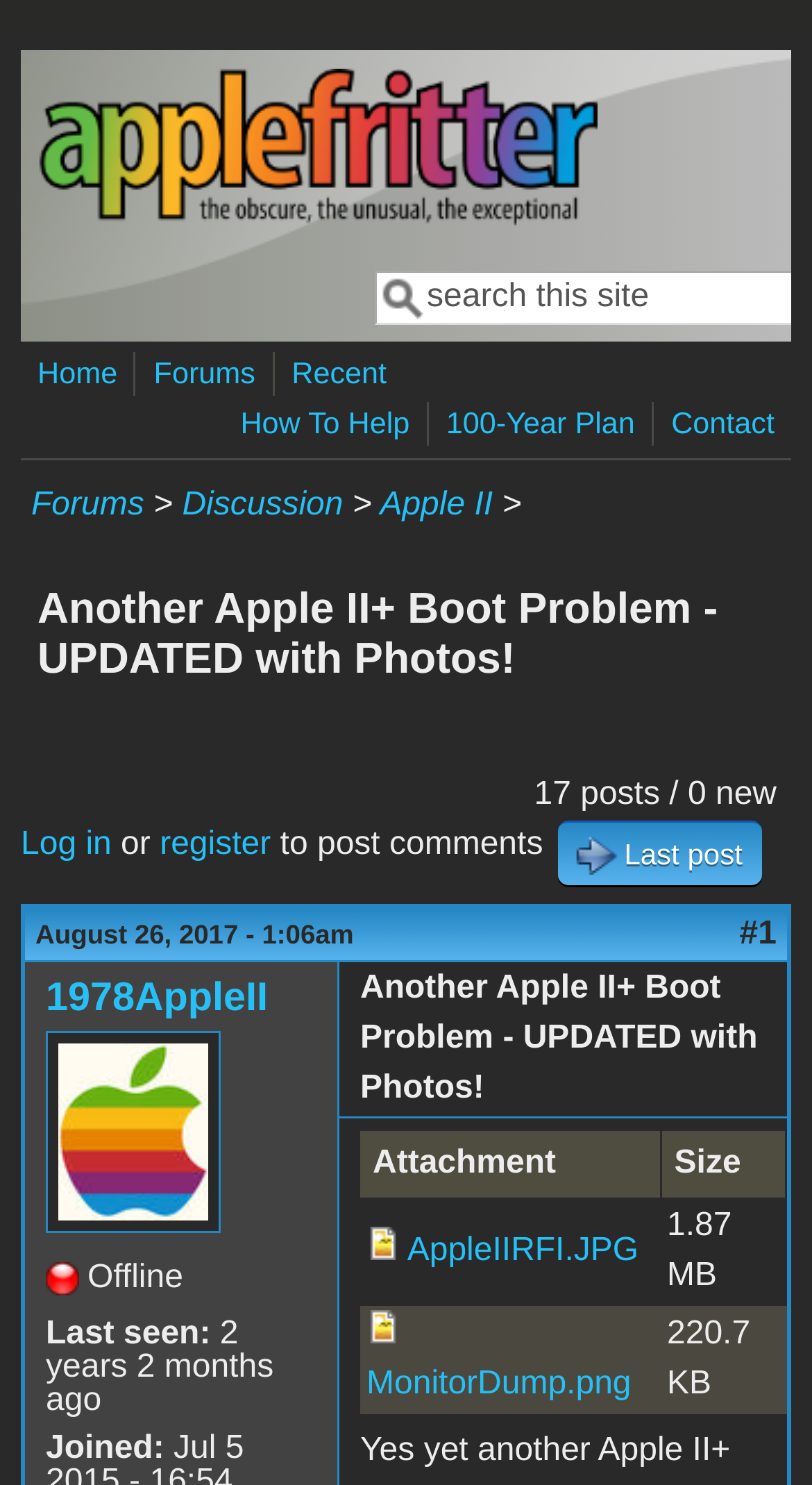Who started this discussion?
Please provide a single word or phrase as your answer based on the image.

1978AppleII